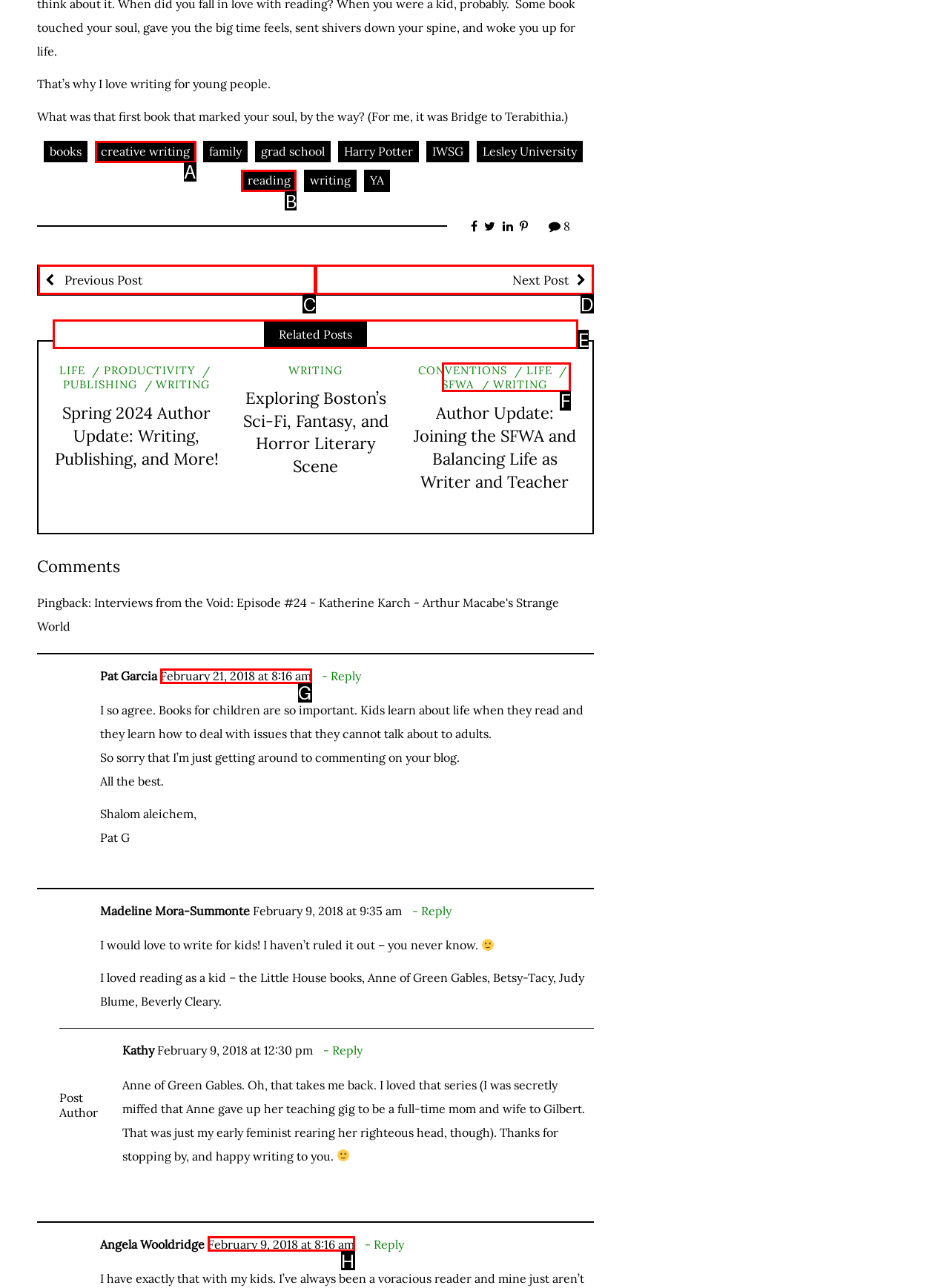Tell me which one HTML element I should click to complete the following task: Read the 'Related Posts' section Answer with the option's letter from the given choices directly.

E